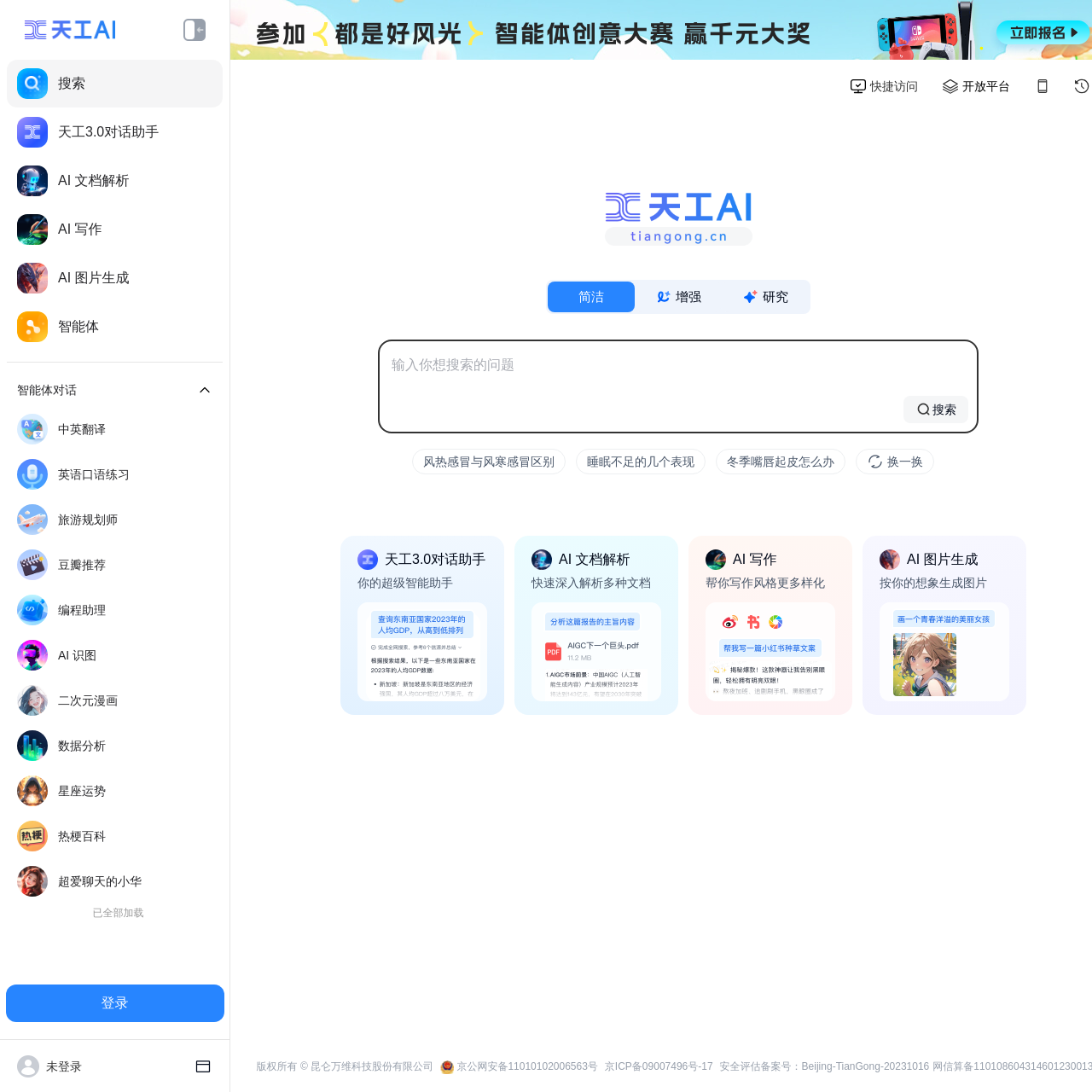Specify the bounding box coordinates of the element's region that should be clicked to achieve the following instruction: "Chat with the AI assistant". The bounding box coordinates consist of four float numbers between 0 and 1, in the format [left, top, right, bottom].

[0.006, 0.099, 0.204, 0.143]